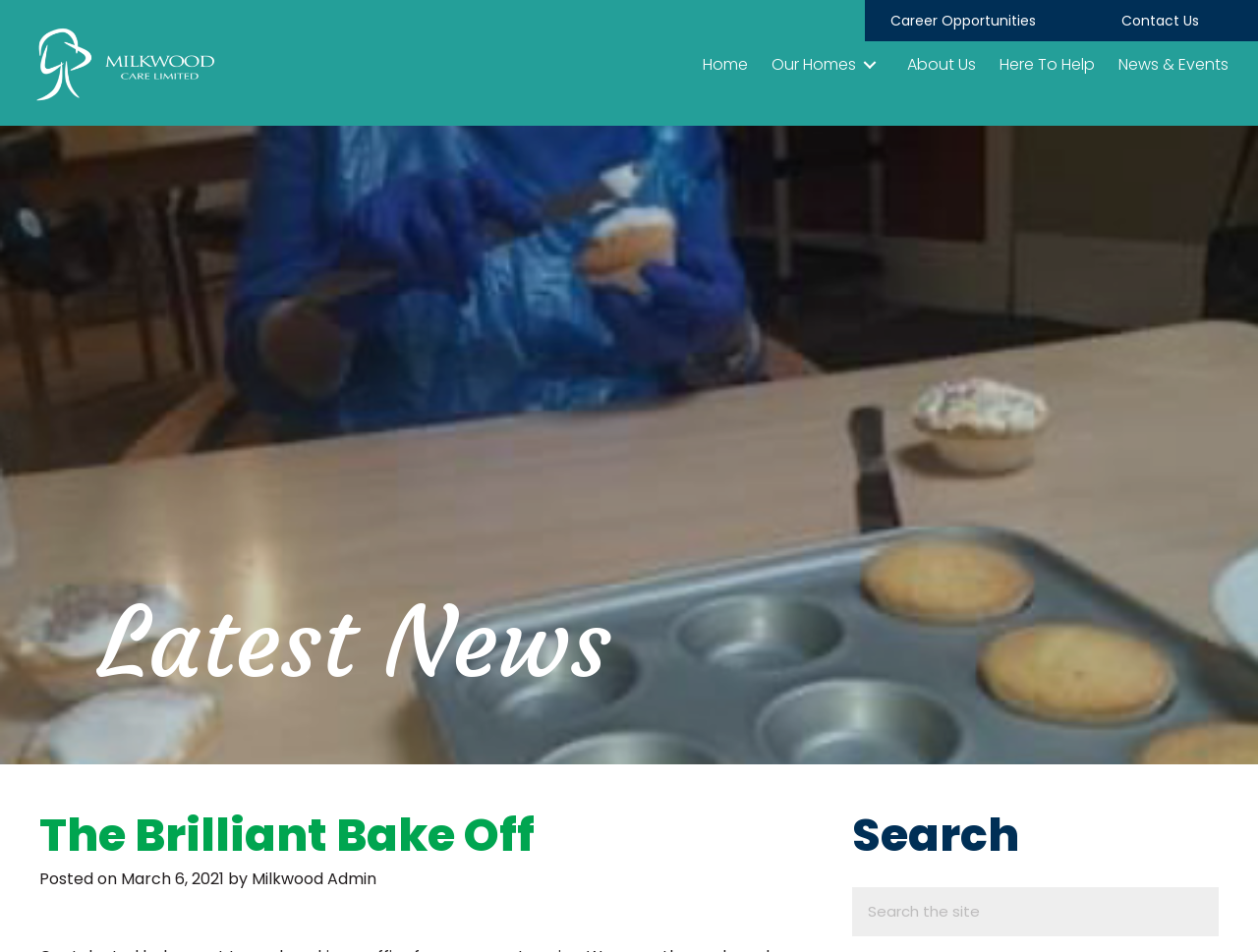Find the bounding box coordinates for the area that must be clicked to perform this action: "Search for something".

[0.677, 0.932, 0.969, 0.983]